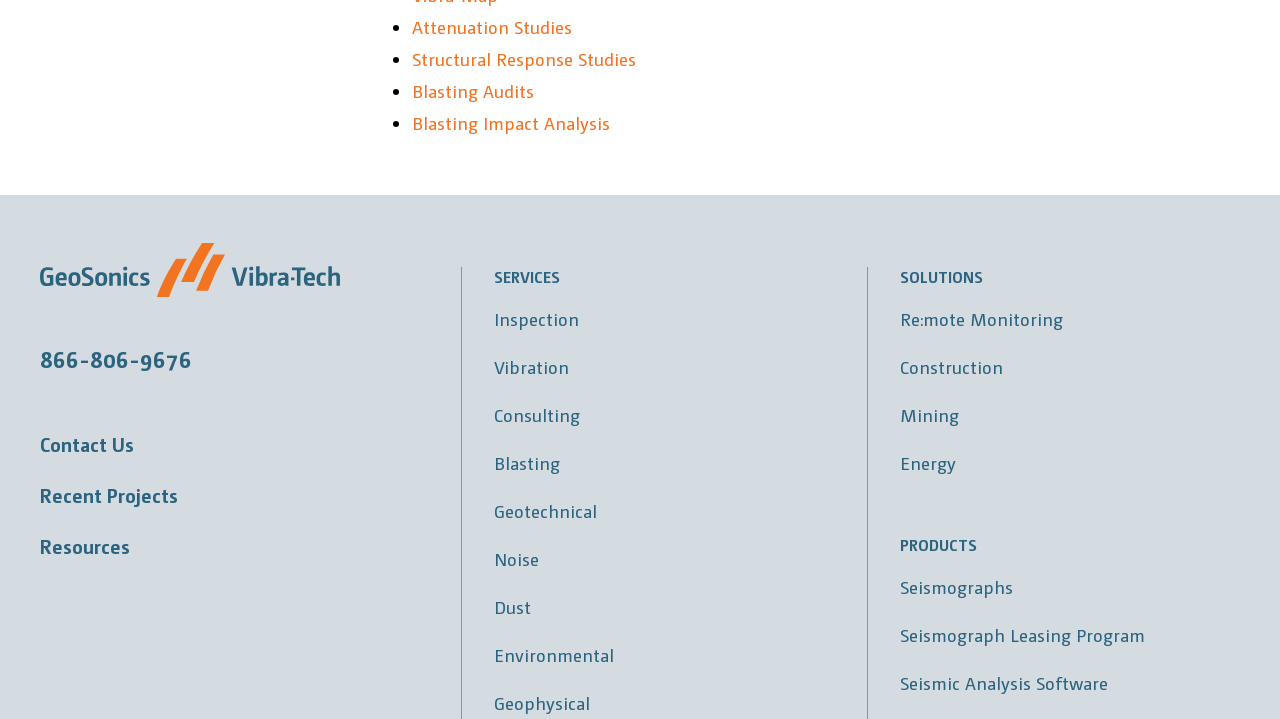Using the information in the image, could you please answer the following question in detail:
What is the last link under the 'PRODUCTS' heading?

Under the 'PRODUCTS' heading, I can see three links: 'Seismographs', 'Seismograph Leasing Program', and 'Seismic Analysis Software'. Therefore, the last link under the 'PRODUCTS' heading is 'Seismic Analysis Software'.